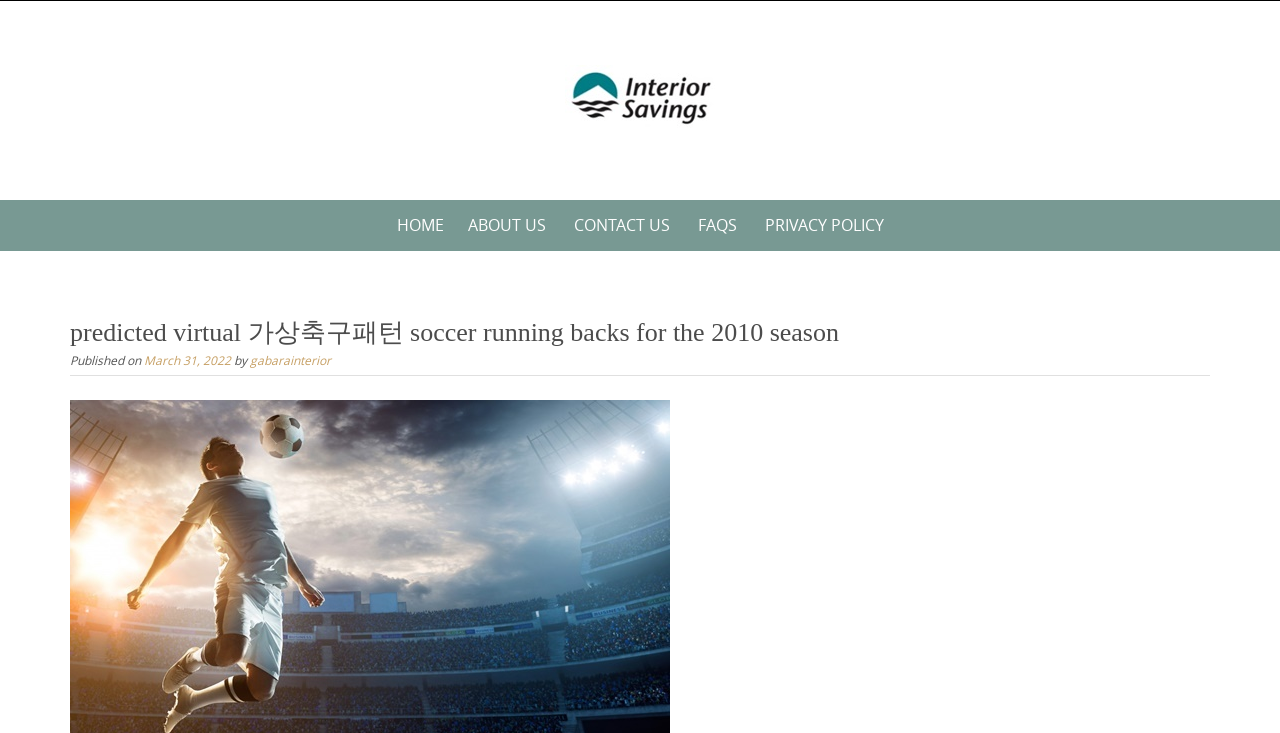Bounding box coordinates should be provided in the format (top-left x, top-left y, bottom-right x, bottom-right y) with all values between 0 and 1. Identify the bounding box for this UI element: March 31, 2022February 12, 2023

[0.112, 0.48, 0.18, 0.501]